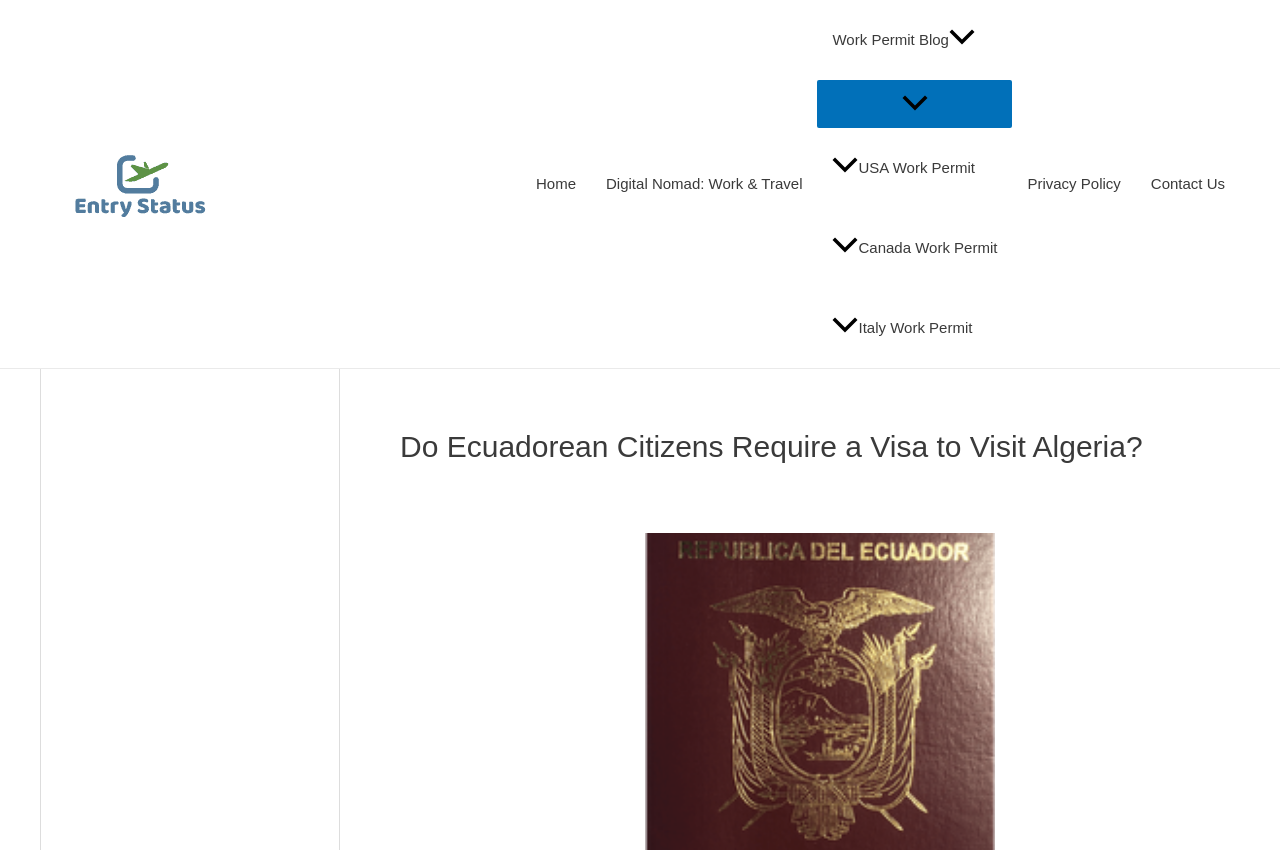Use a single word or phrase to answer this question: 
How many navigation links are there?

9